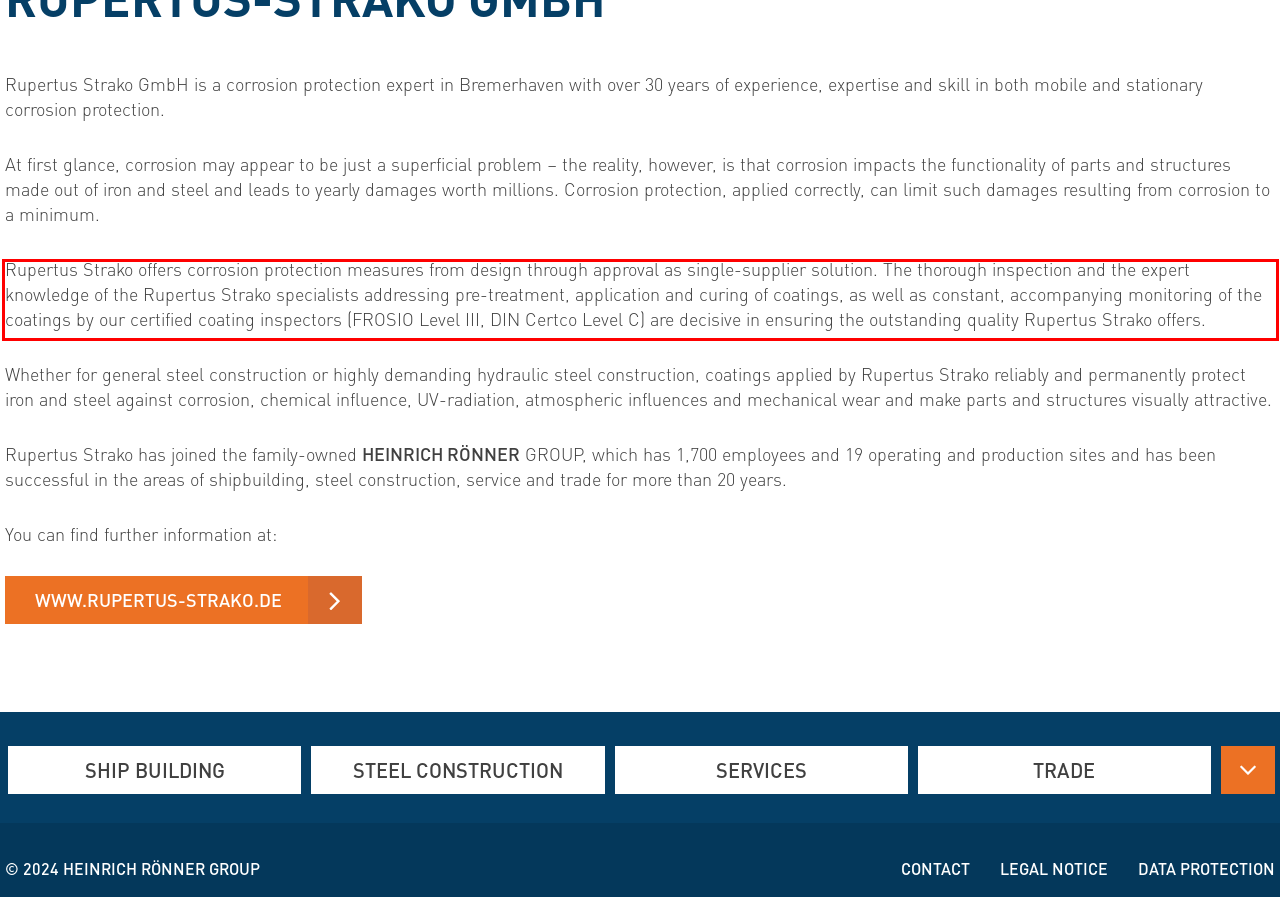Inspect the webpage screenshot that has a red bounding box and use OCR technology to read and display the text inside the red bounding box.

At first glance, corrosion may appear to be just a superficial problem – the reality, however, is that corrosion impacts the functionality of parts and structures made out of iron and steel and leads to yearly damages worth millions. Corrosion protection, applied correctly, can limit such damages resulting from corrosion to a minimum.